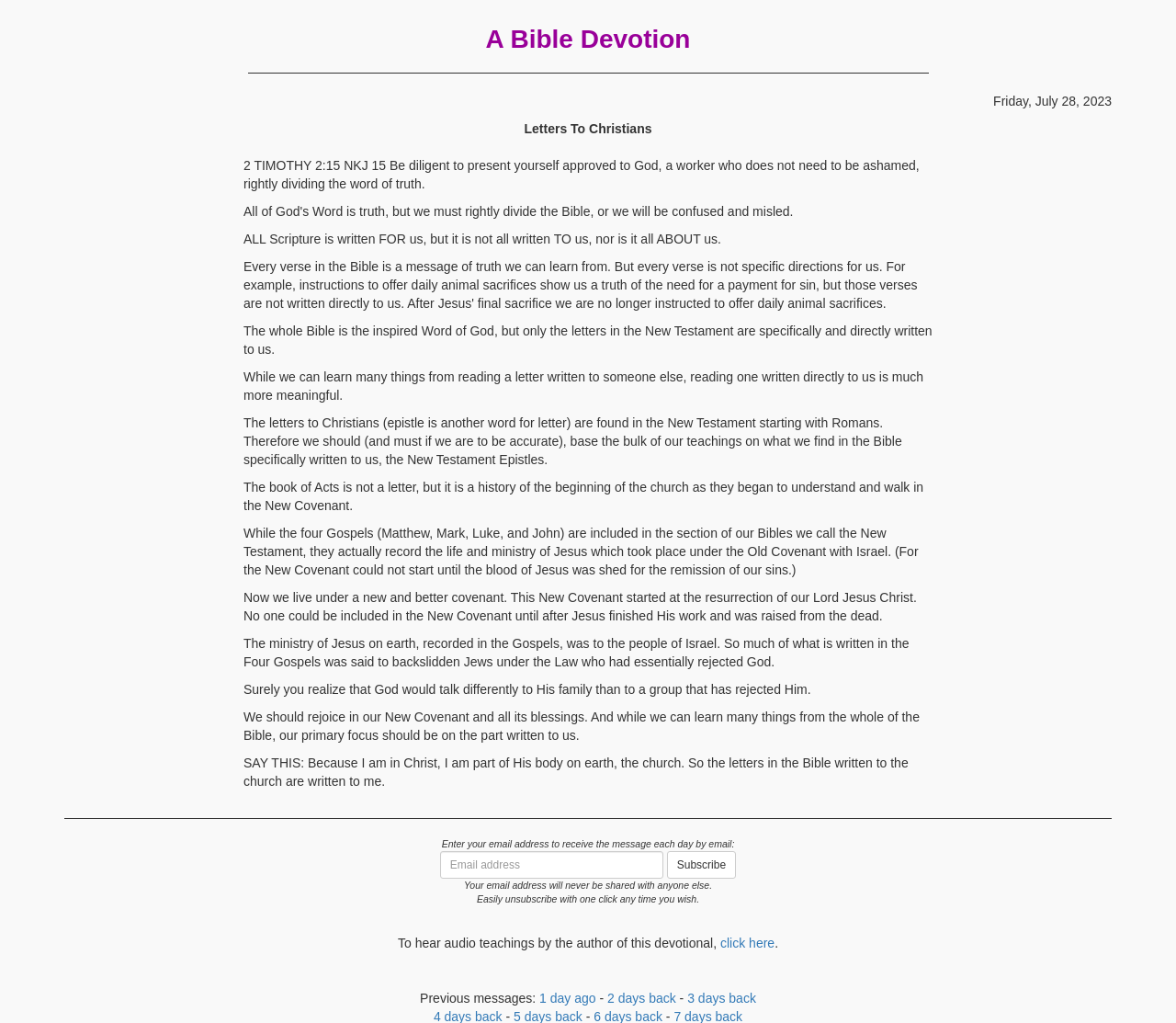What is the purpose of the New Testament Epistles?
Relying on the image, give a concise answer in one word or a brief phrase.

Teachings for Christians